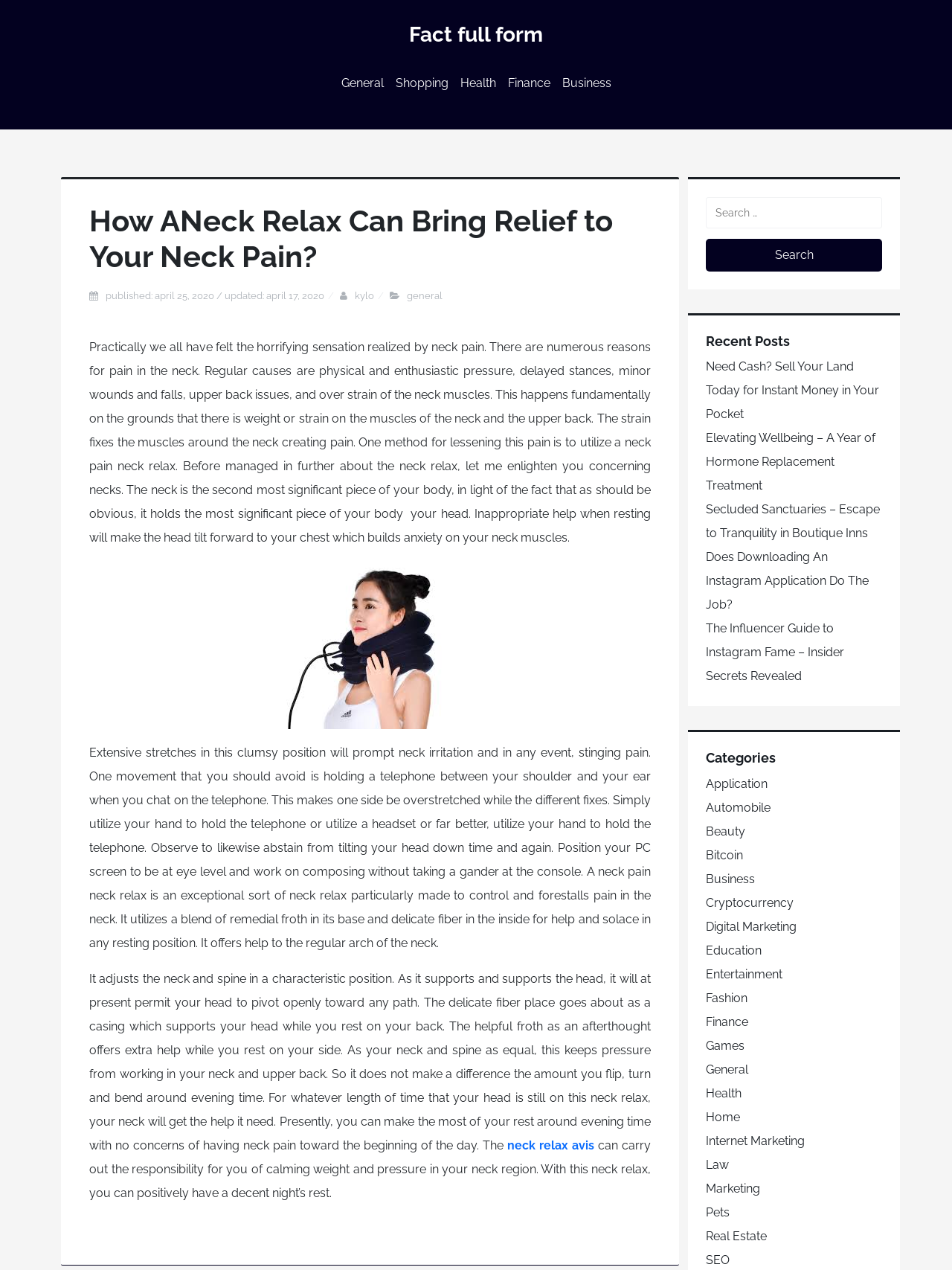Could you locate the bounding box coordinates for the section that should be clicked to accomplish this task: "Search for something".

[0.741, 0.155, 0.927, 0.214]